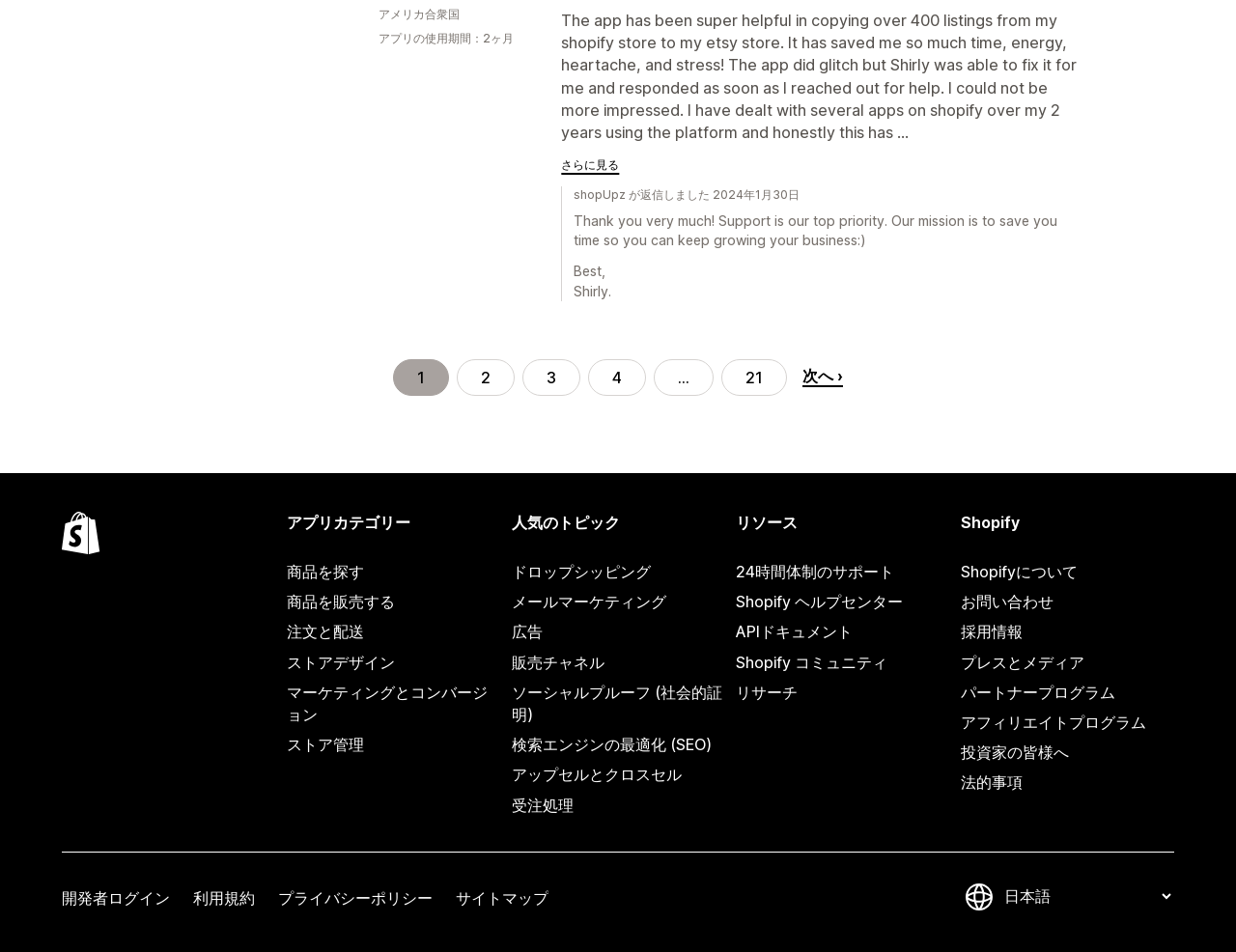Indicate the bounding box coordinates of the clickable region to achieve the following instruction: "Read more reviews."

[0.454, 0.167, 0.501, 0.18]